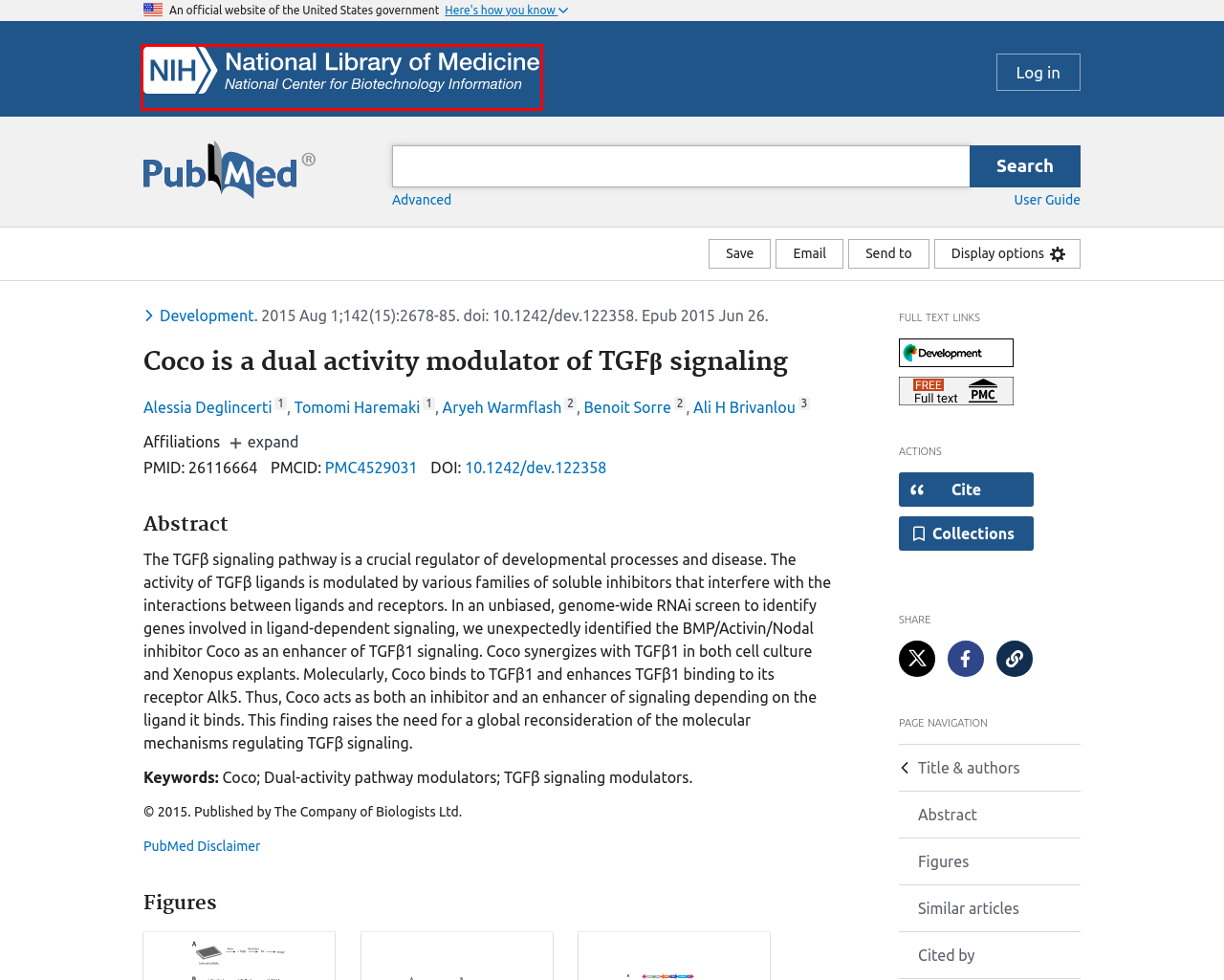Examine the screenshot of a webpage with a red bounding box around an element. Then, select the webpage description that best represents the new page after clicking the highlighted element. Here are the descriptions:
A. Nucleotide (RefSeq) Links for PubMed (Select 26116664) - Nucleotide - NCBI
B. Mus musculus (ID 289930)  - BioProject - NCBI
C. National Center for Biotechnology Information
D. Department of Health & Human Services | HHS.gov
E. Coco is a dual activity modulator of TGFβ signaling - PMC
F. Coco regulates dorsoventral specification of germ layers via inhibition of TGFβ signalling - PMC
G. DAN domain family member 5 precursor [Xenopus laevis] - Protein - NCBI
H. Europe PMC

C